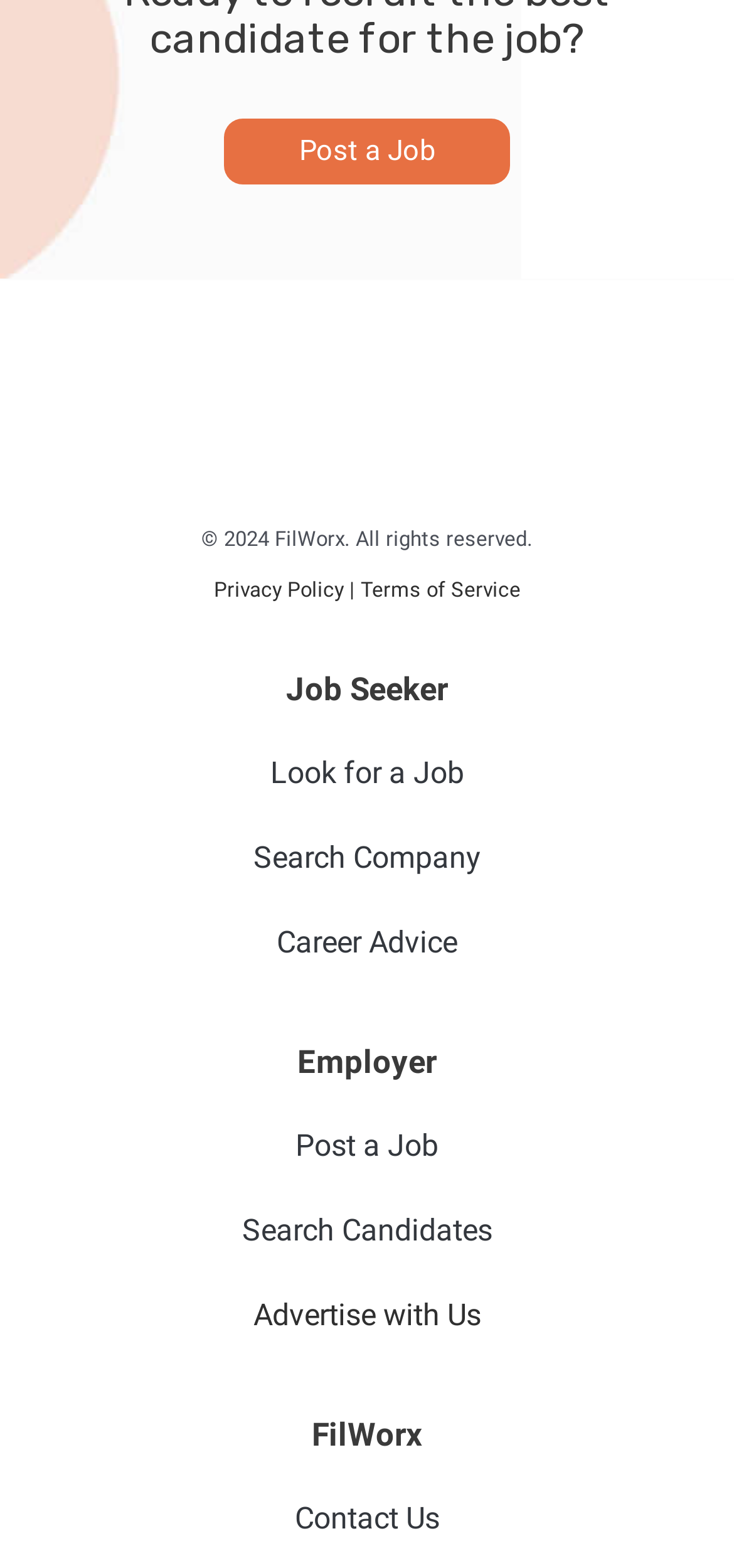Identify the bounding box of the HTML element described as: "Contact Us".

[0.051, 0.941, 0.949, 0.995]